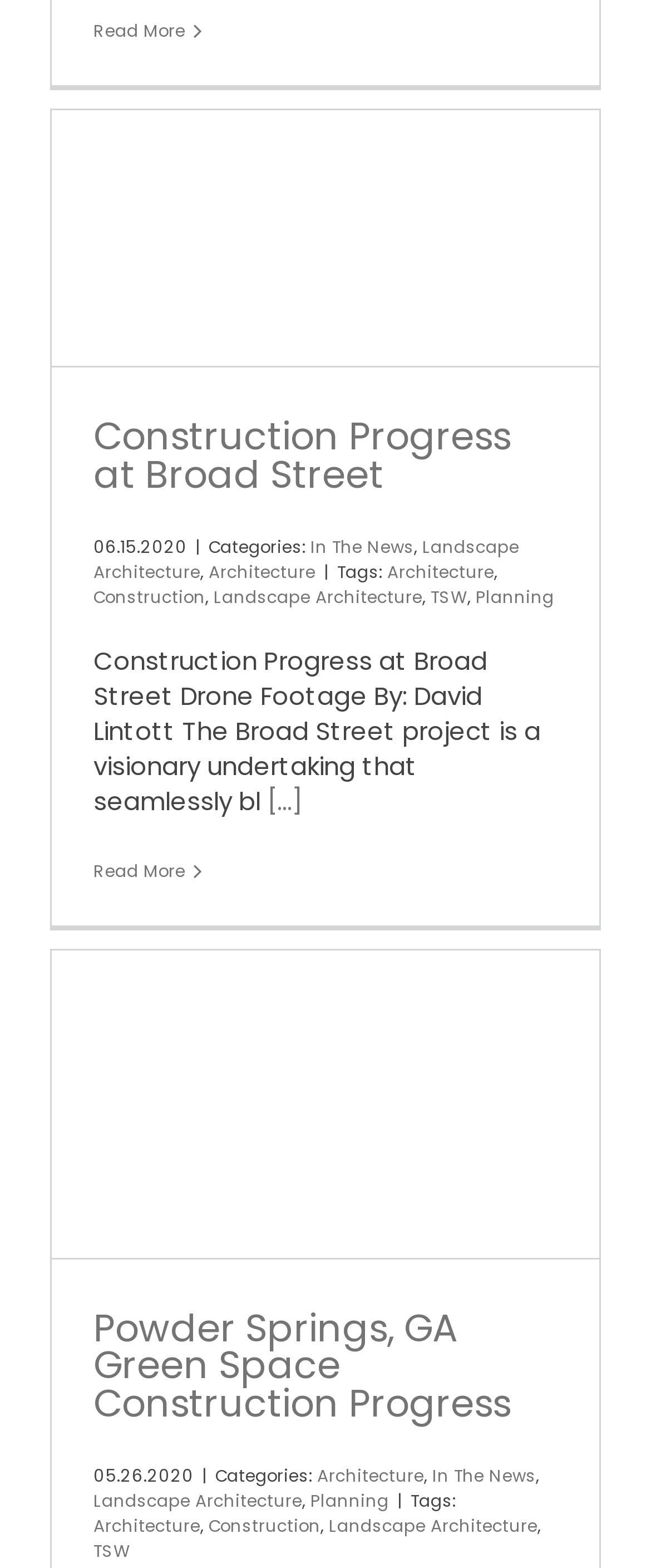Please indicate the bounding box coordinates for the clickable area to complete the following task: "Read more about Construction Progress at Broad Street". The coordinates should be specified as four float numbers between 0 and 1, i.e., [left, top, right, bottom].

[0.144, 0.548, 0.285, 0.564]